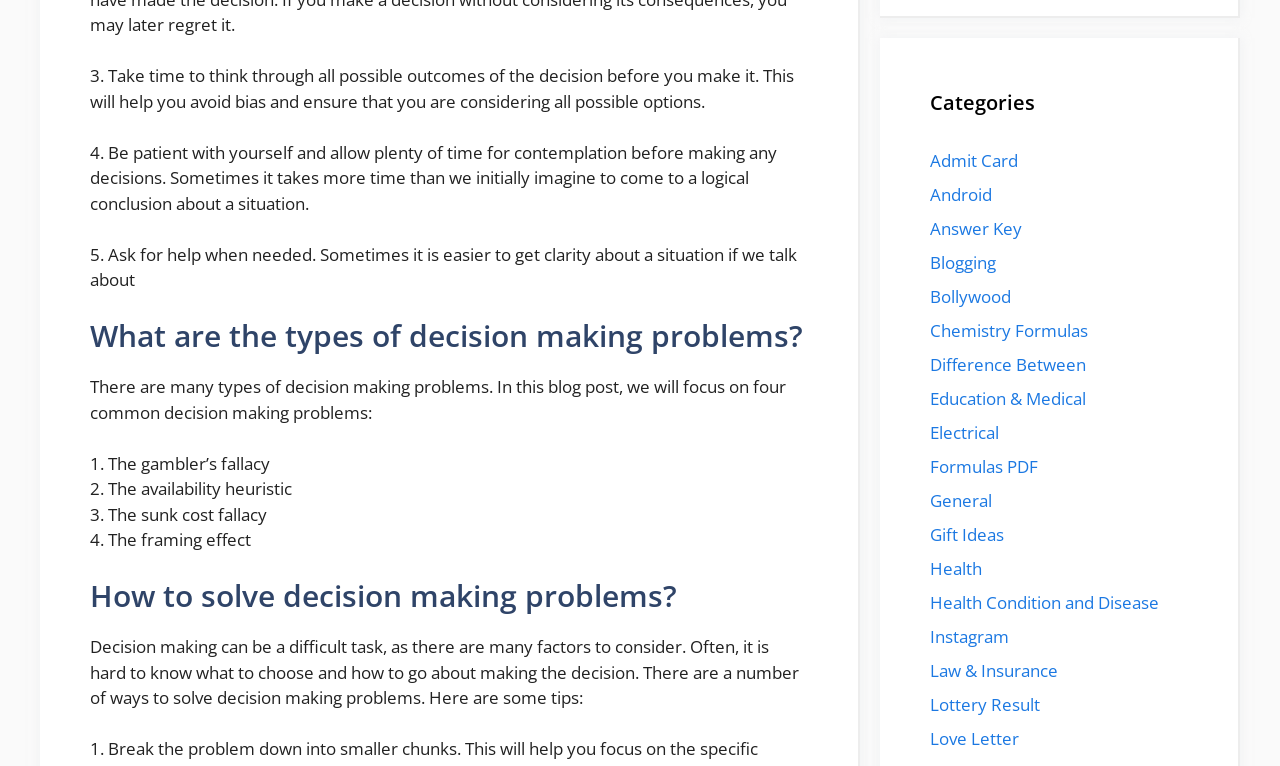Locate the UI element described by Law & Insurance and provide its bounding box coordinates. Use the format (top-left x, top-left y, bottom-right x, bottom-right y) with all values as floating point numbers between 0 and 1.

[0.727, 0.86, 0.827, 0.89]